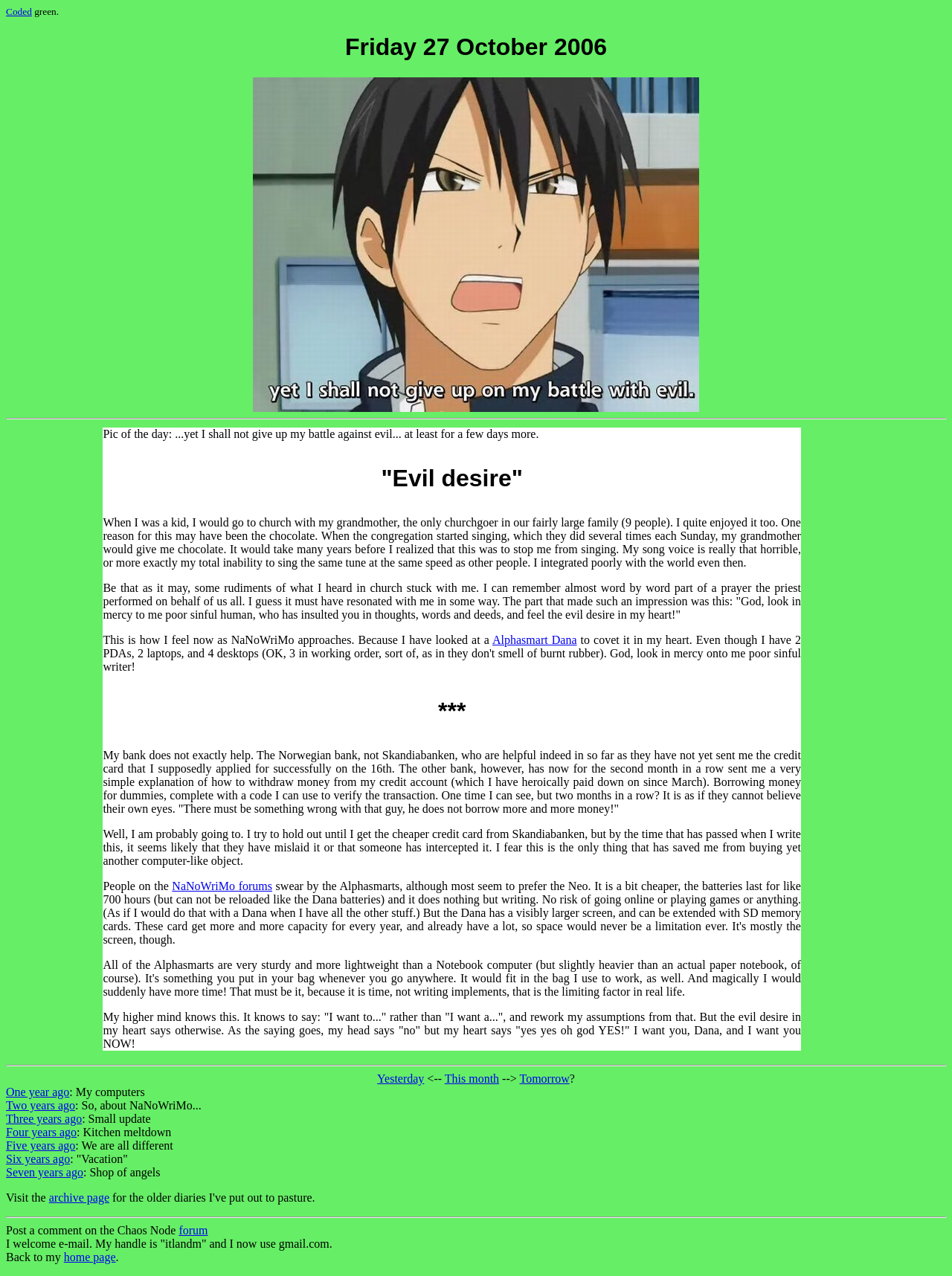Illustrate the webpage with a detailed description.

The webpage is an online journal called "Chaos Node" with a simple and clean layout. At the top, there is a link to "Coded" and a static text "green." followed by a heading that displays the date "Friday 27 October 2006". Below the date, there is an image of an anime screenshot, and a horizontal separator line.

The main content of the webpage is a blog post titled "Evil desire" which takes up most of the page. The post is a personal reflection on the author's desire to purchase an Alphasmart Dana, a writing device, despite already having multiple computers and devices. The author shares their thoughts on the temptation to buy more gadgets and the struggle to resist the urge.

The blog post is divided into several sections, with headings and paragraphs of text. There are also links to other relevant topics, such as NaNoWriMo forums, and a mention of the author's bank and credit card issues.

On the right side of the page, there is a table with three columns, each containing a link to a different date, such as "Yesterday", "This month", and "Tomorrow". Below the table, there are links to older posts, labeled "One year ago", "Two years ago", and so on, up to "Seven years ago".

At the bottom of the page, there is a horizontal separator line, followed by a static text "Visit the archive page" with a link to the archive page. Below that, there is a call to action to post a comment on the Chaos Node forum, and a note about the author's email address. Finally, there is a link to the author's home page.